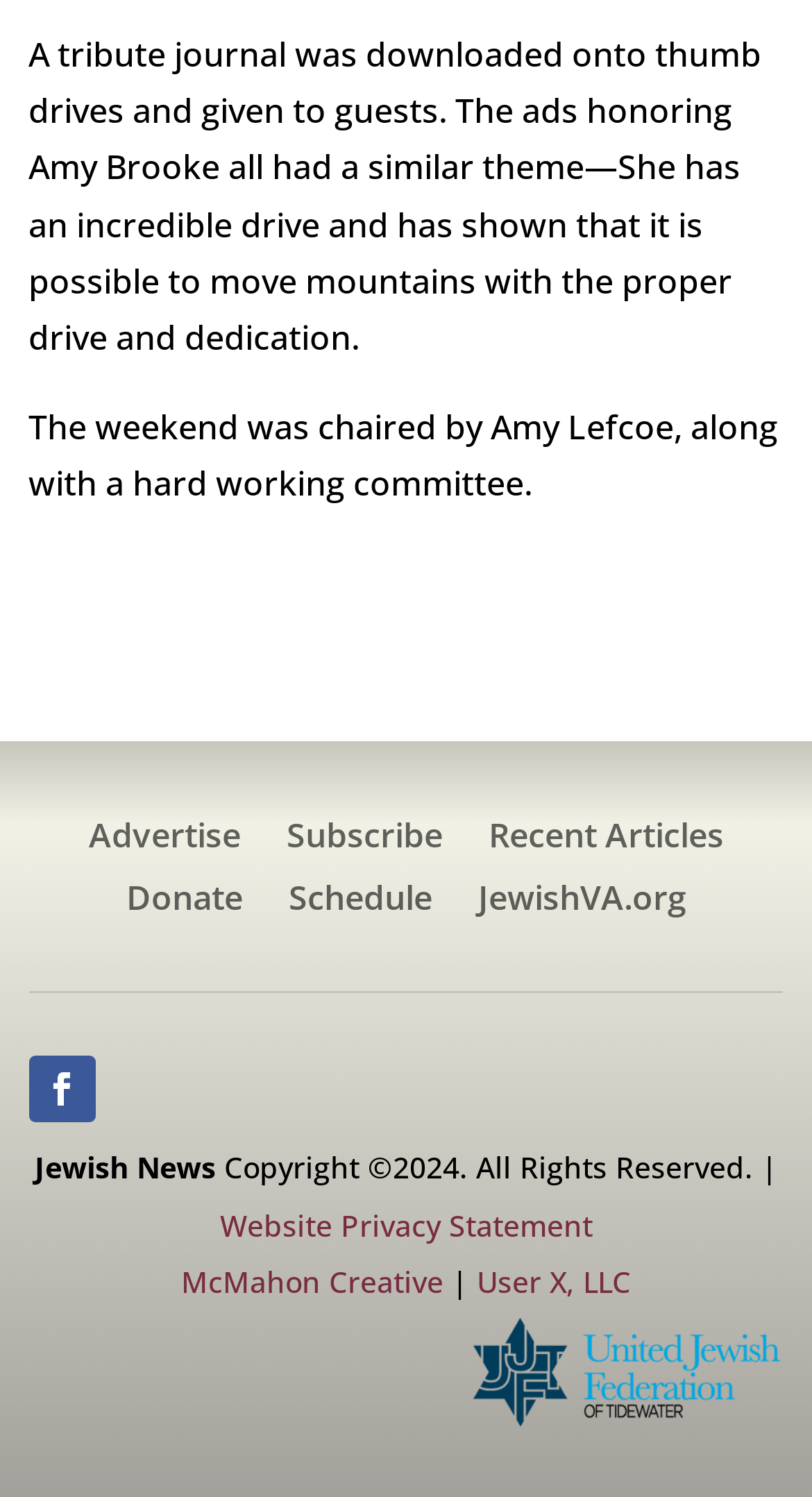Use the information in the screenshot to answer the question comprehensively: How many links are available in the contentinfo section?

The contentinfo section contains links 'Advertise', 'Subscribe', 'Recent Articles', 'Donate', 'Schedule', 'JewishVA.org', and an icon link ''. Therefore, there are 7 links in total.